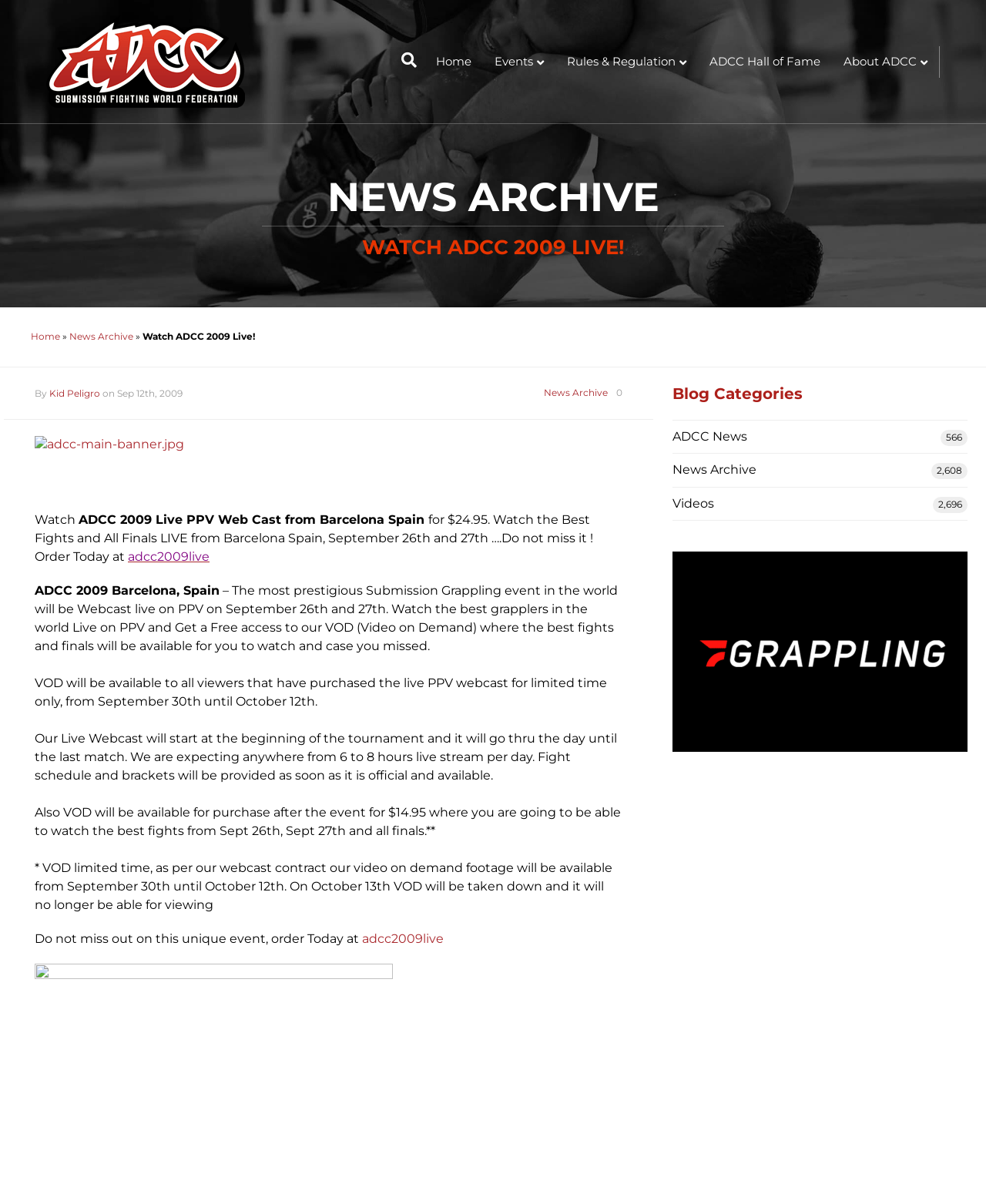Consider the image and give a detailed and elaborate answer to the question: 
What is the cost of the live PPV webcast?

The cost of the live PPV webcast is mentioned in the text 'Watch ADCC 2009 Live PPV Web Cast from Barcelona Spain for $24.95.'